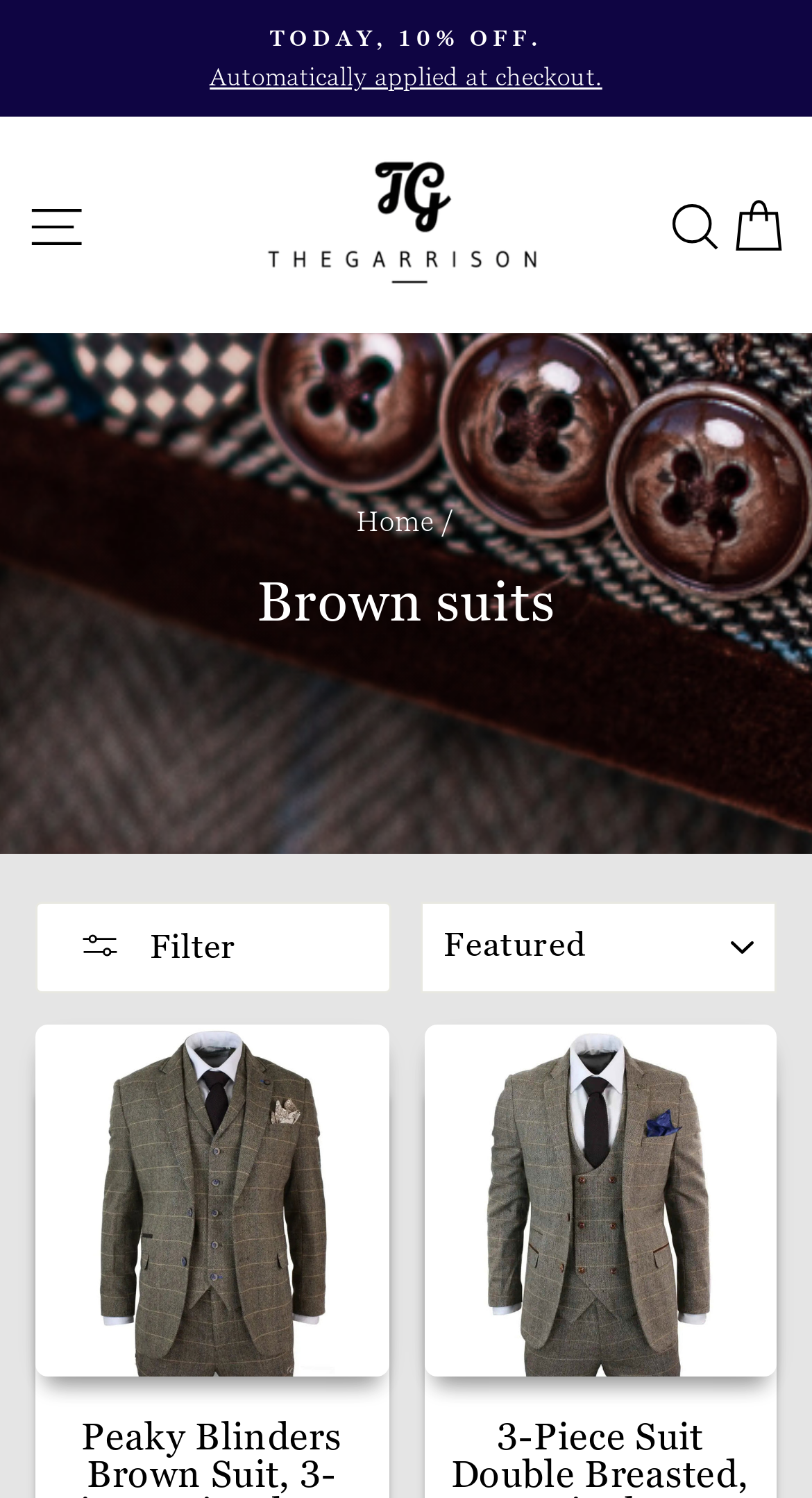Respond with a single word or phrase:
How many images of suits are displayed on this webpage?

2